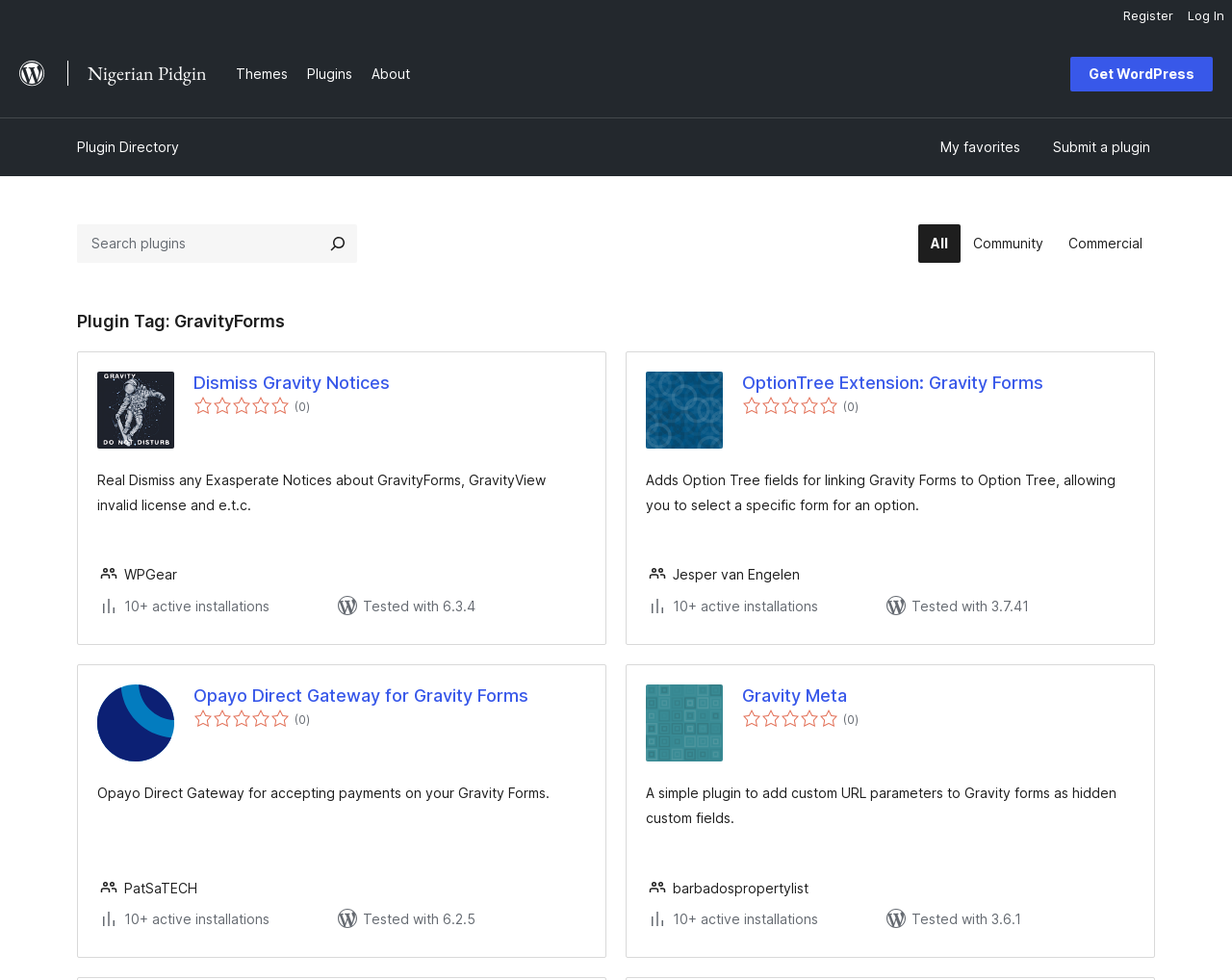Provide the bounding box coordinates for the area that should be clicked to complete the instruction: "Log in to WordPress".

[0.959, 0.0, 1.0, 0.031]